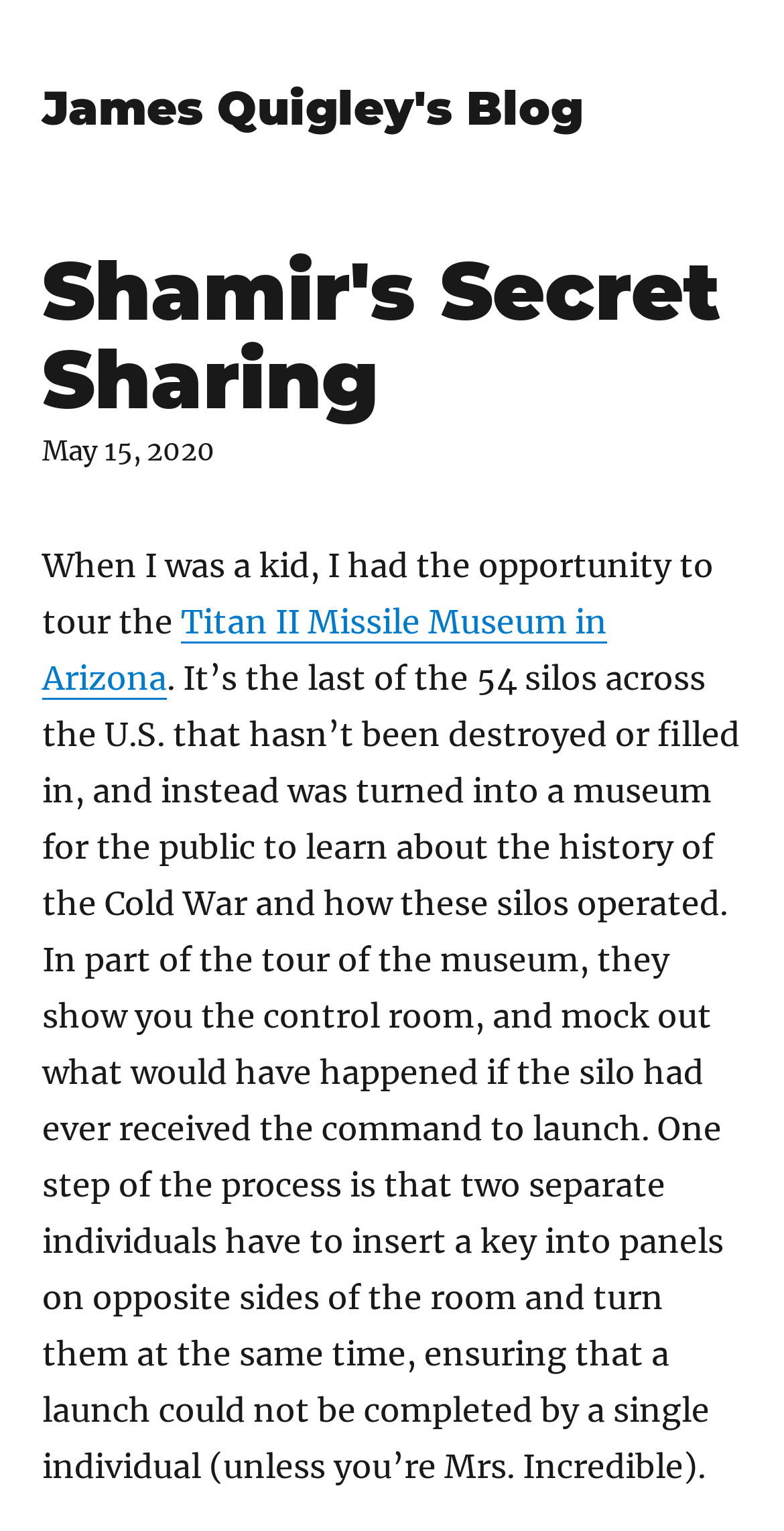What is the date of the blog post?
Can you offer a detailed and complete answer to this question?

I found the date of the blog post by looking at the static text element that contains the date, which is 'May 15, 2020'.